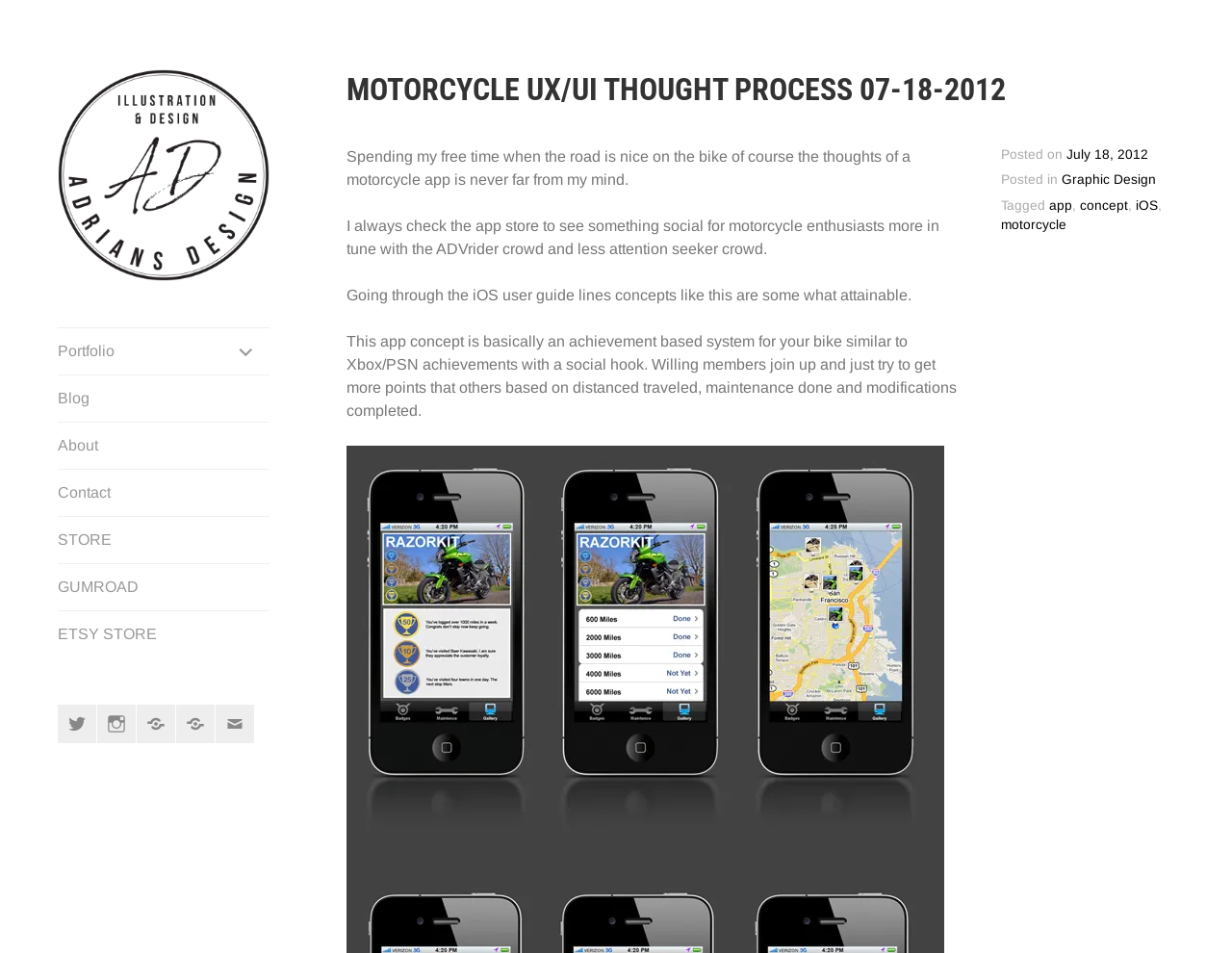Determine the bounding box coordinates of the area to click in order to meet this instruction: "Click the 'Portfolio' link".

[0.047, 0.344, 0.219, 0.393]